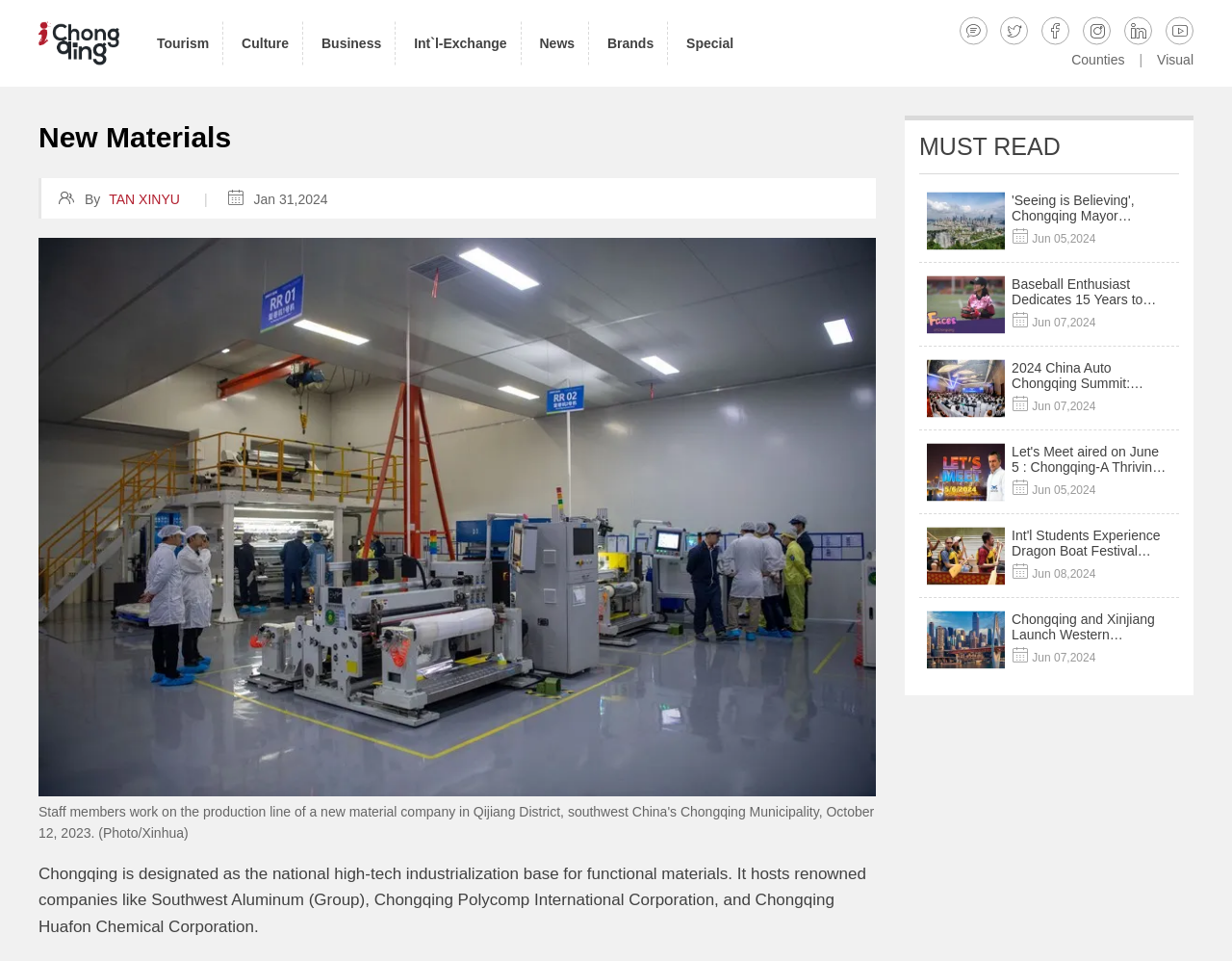Please locate the bounding box coordinates of the element that should be clicked to achieve the given instruction: "Read the description of Chongqing as the national high-tech industrialization base".

[0.031, 0.9, 0.598, 0.919]